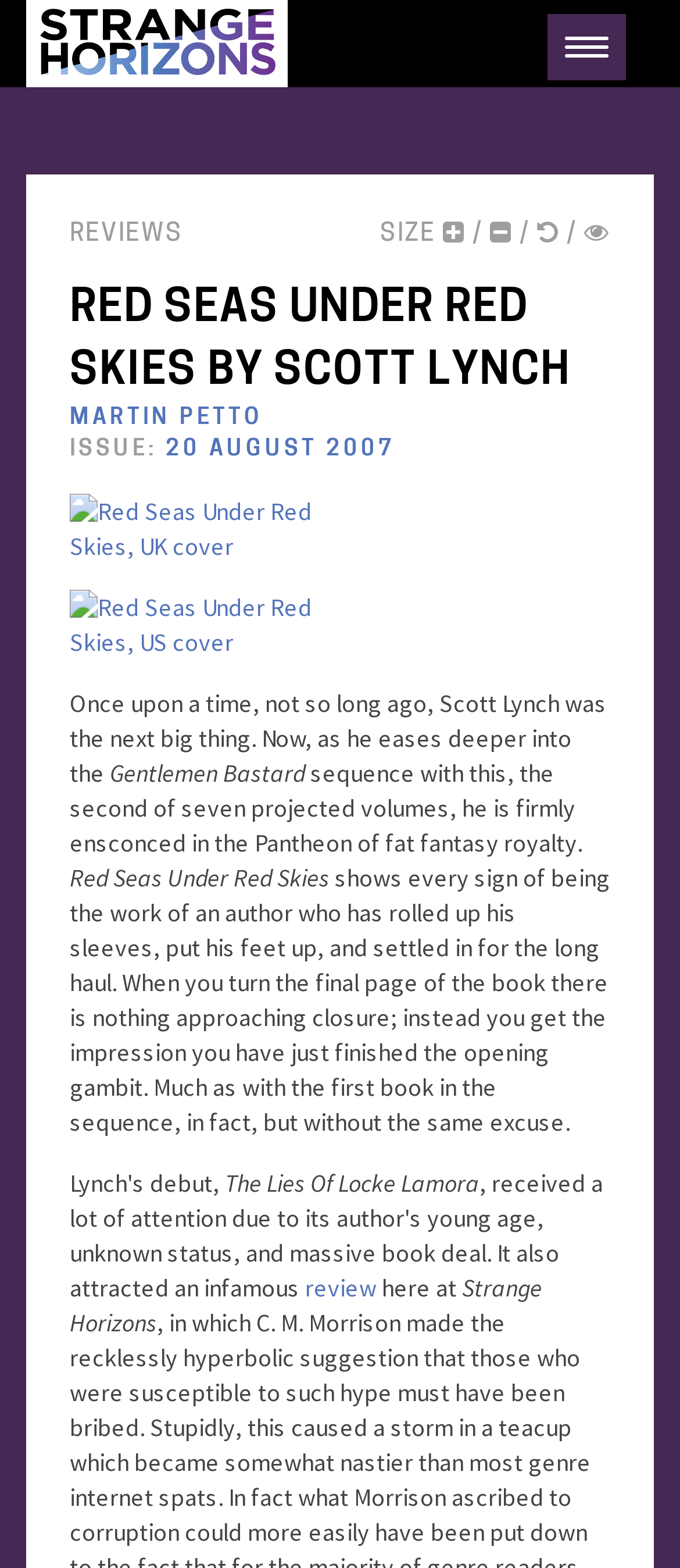Offer a meticulous caption that includes all visible features of the webpage.

This webpage appears to be a book review of "Red Seas Under Red Skies" by Scott Lynch, published on Strange Horizons. At the top, there is a button on the right side, and a link with an accompanying image on the left side. Below this, there are several links and text elements, including a title "RED SEAS UNDER RED SKIES BY SCOTT LYNCH" and the author's name "MARTIN PETTO". 

To the right of the title, there is a text "SIZE" and a forward slash. The publication date "20 AUGUST 2007" is also present. There are two cover images of the book, one for the UK edition and one for the US edition, both with corresponding links. 

The main content of the webpage is the book review, which spans several paragraphs. The review discusses the author's writing style and the book's plot, comparing it to the first book in the series, "The Lies Of Locke Lamora". The review concludes with a link to the full review and a mention of the publication, Strange Horizons.